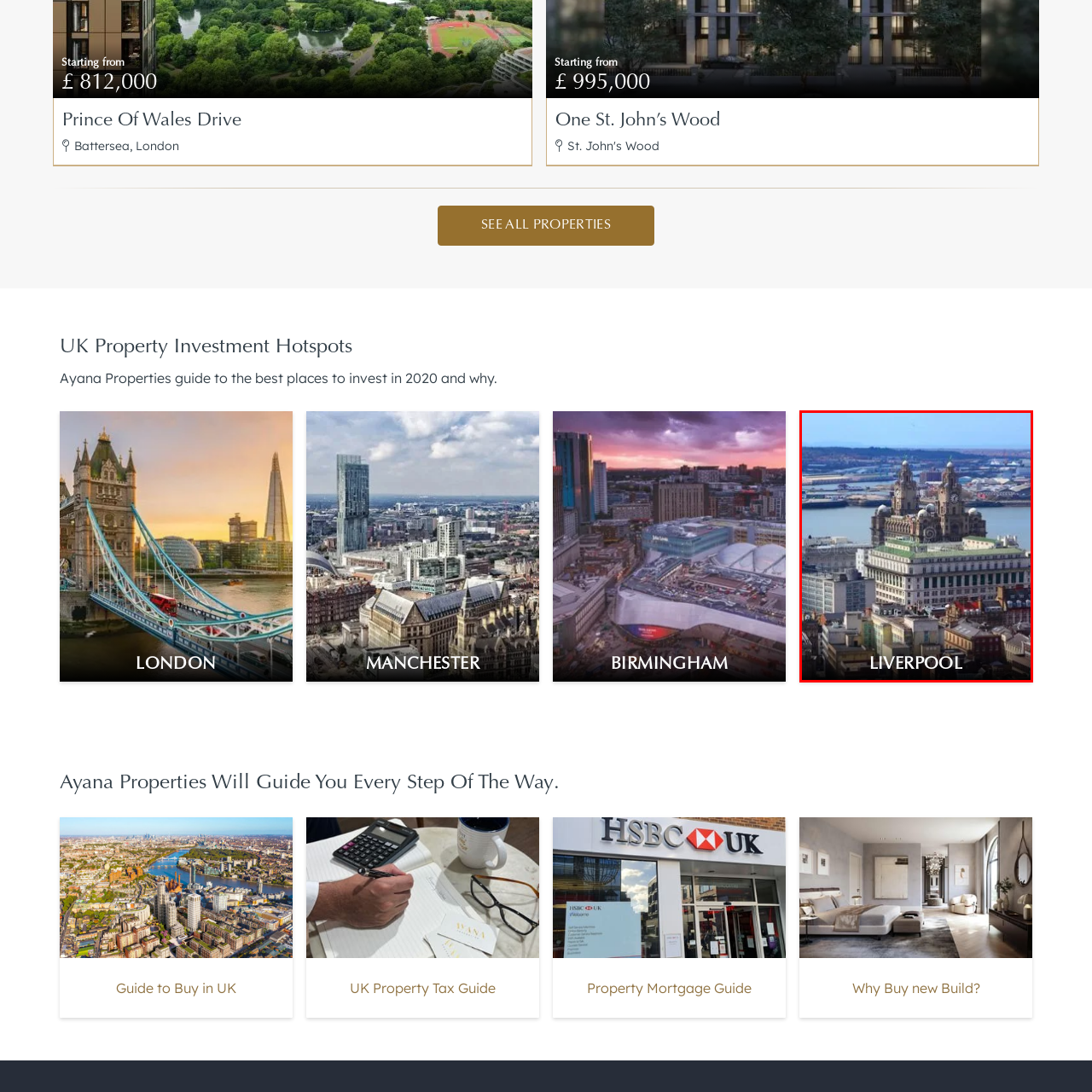Inspect the section within the red border, What is the prominent building in the image? Provide a one-word or one-phrase answer.

Royal Liver Building